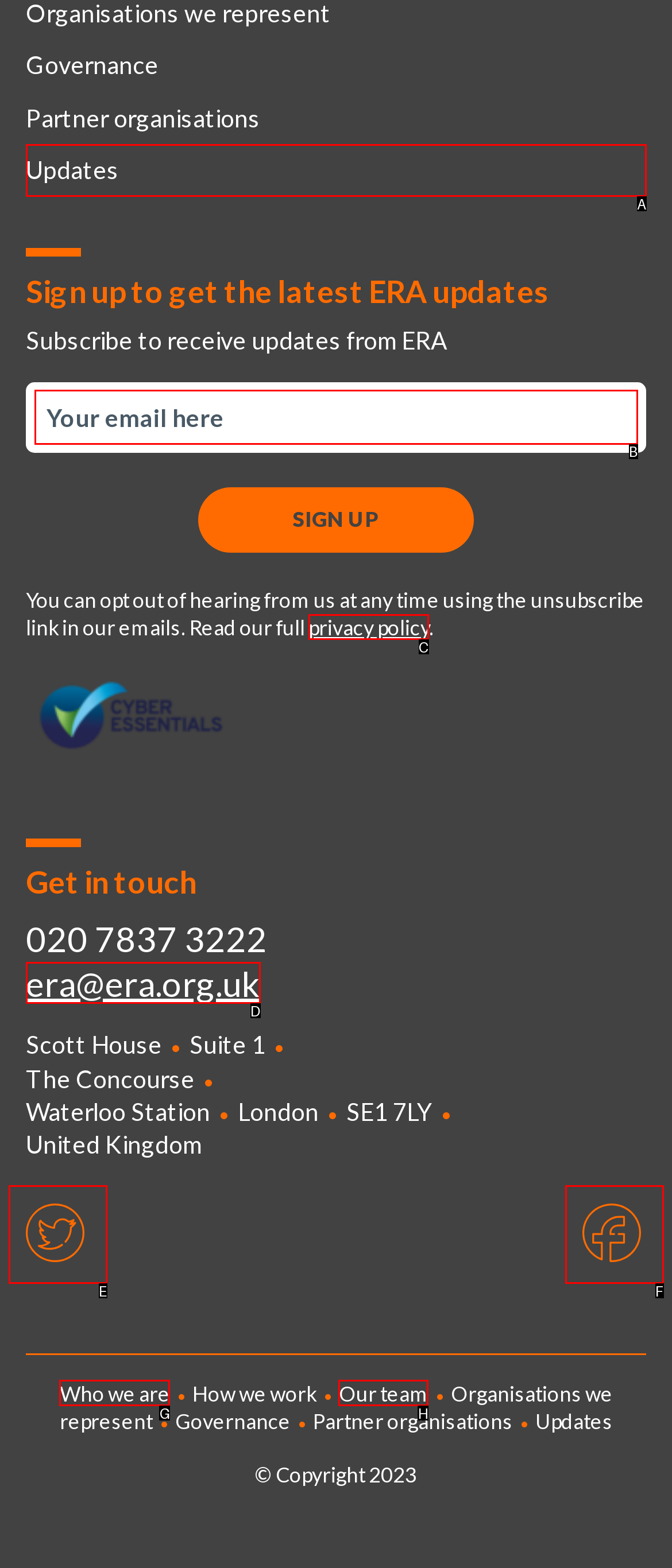From the available options, which lettered element should I click to complete this task: Read ERA's privacy policy?

C